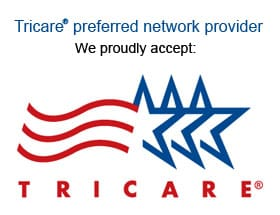Detail every aspect of the image in your description.

The image prominently features the Tricare logo, representing Day & Night Family Dental's status as a preferred network provider for Tricare insurance. Above the logo, the text states "Tricare® preferred network provider" and below it, "We proudly accept:" emphasizes the dental office's commitment to accommodating Tricare members. The design incorporates bold colors and a clean layout, making it clear that they recognize and accept this important health insurance plan, aimed at supporting military families and veterans in accessing dental care.